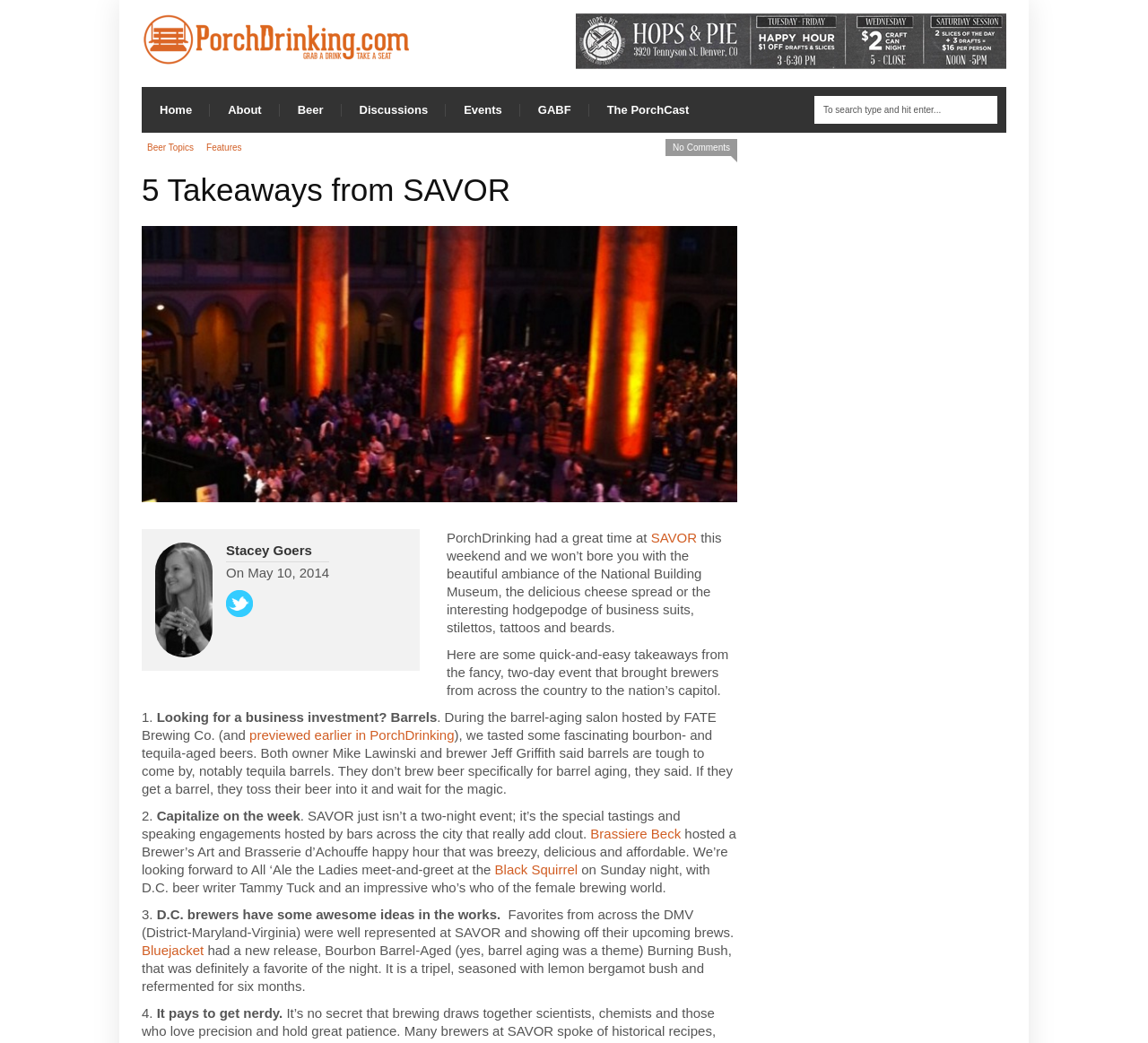Summarize the webpage in an elaborate manner.

The webpage is about an article titled "5 Takeaways from SAVOR" on a website called PorchDrinking.com. At the top of the page, there is a heading with the website's name, accompanied by a link and an image. Below this, there is a horizontal navigation menu with links to various sections of the website, including "Home", "About", "Beer", and others.

On the left side of the page, there is a search bar with a placeholder text "To search type and hit enter...". Below this, there are links to "Beer Topics" and "Features".

The main content of the article is divided into five sections, each with a numbered heading. The first section discusses the difficulty of finding barrels for beer aging, with a link to a previous article on the topic. The second section talks about the importance of capitalizing on the week surrounding the SAVOR event, with links to specific bars and breweries.

The third section highlights the innovative ideas of D.C. brewers, with mentions of specific breweries and their upcoming releases. The fourth section emphasizes the value of being knowledgeable about beer, with no specific links or references.

Throughout the article, there are images, including one of the author, Stacey Goers, and another of the event itself. There are also links to the author's Twitter profile and to other related articles. At the bottom of the page, there is a link to "No Comments", suggesting that the article has no comments yet.